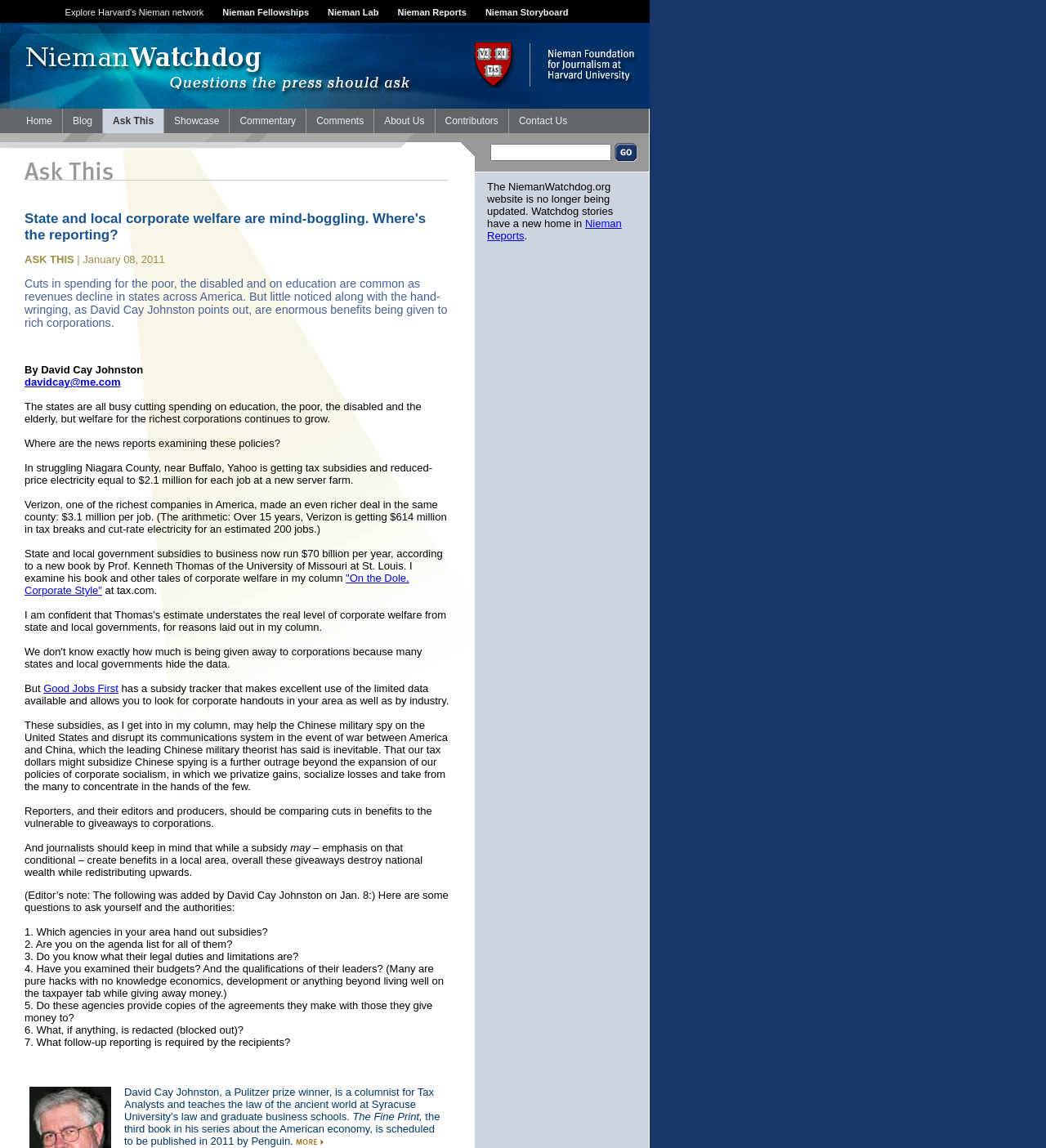What is the amount of tax subsidies and reduced-price electricity given to Yahoo in Niagara County?
Answer the question with a detailed and thorough explanation.

According to the article, Yahoo is getting tax subsidies and reduced-price electricity equal to $2.1 million for each job at a new server farm in Niagara County.